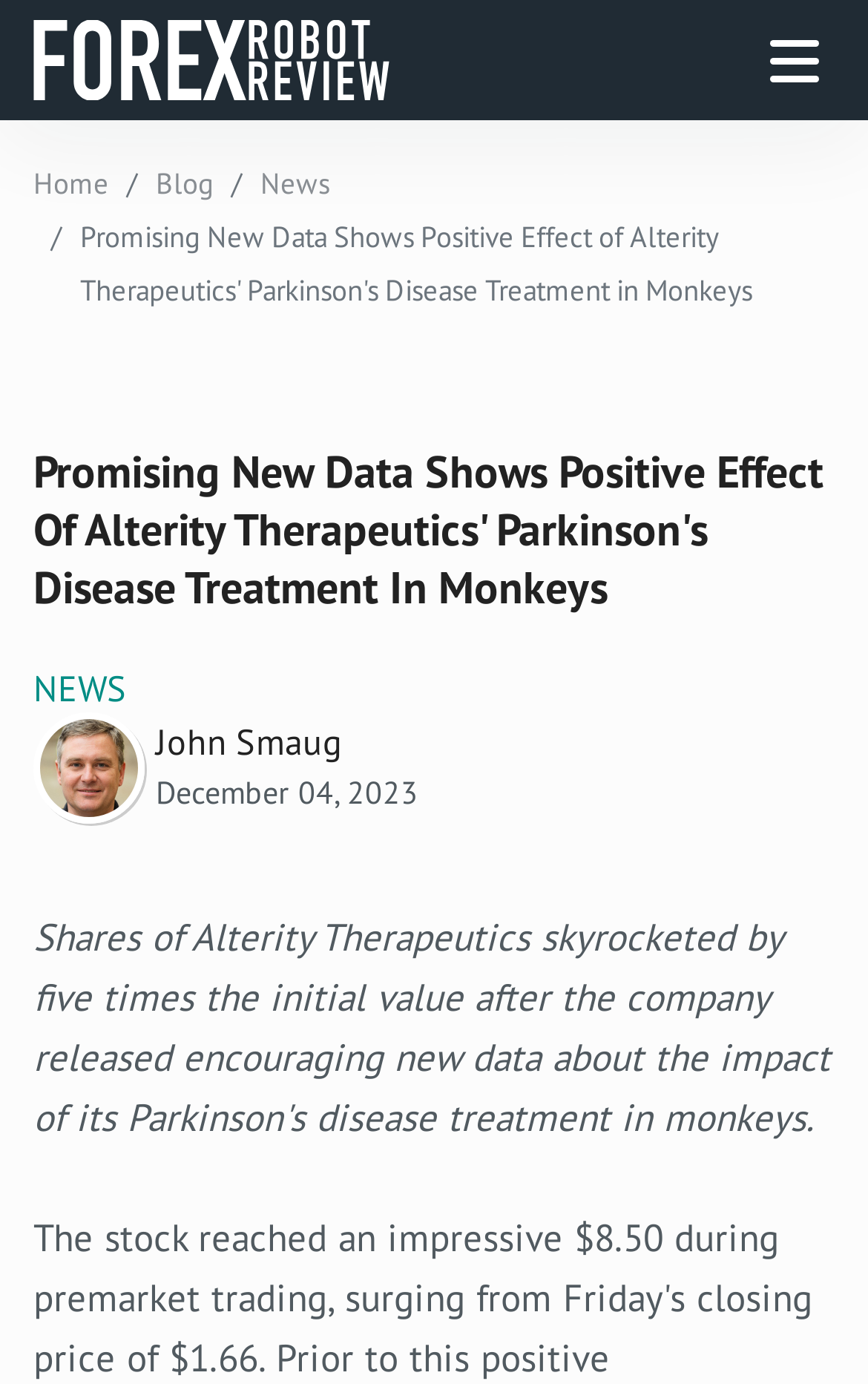Given the element description alt="Forex Robotreview", predict the bounding box coordinates for the UI element in the webpage screenshot. The format should be (top-left x, top-left y, bottom-right x, bottom-right y), and the values should be between 0 and 1.

[0.038, 0.015, 0.449, 0.072]